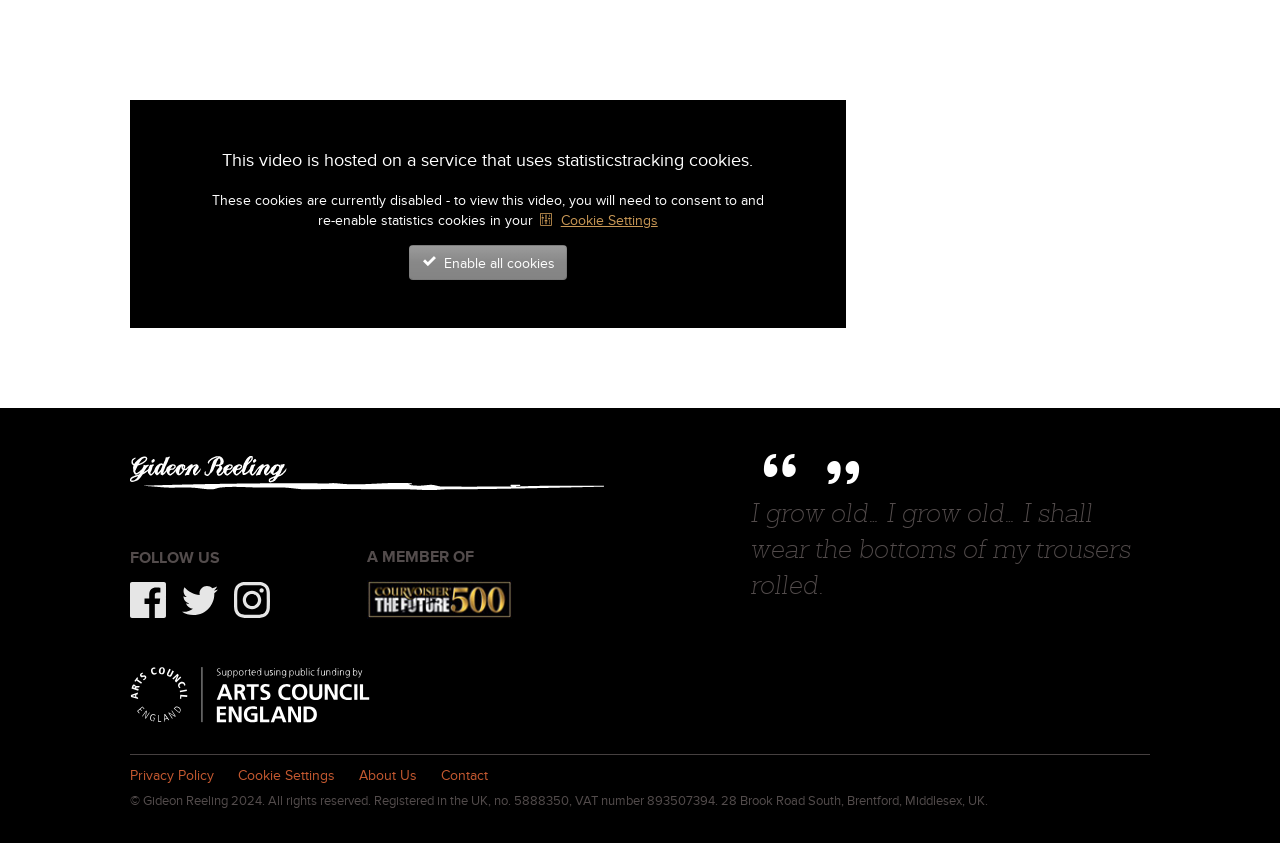Provide the bounding box coordinates of the section that needs to be clicked to accomplish the following instruction: "Remove the 'Indians of North America -- Treaties.' constraint."

None